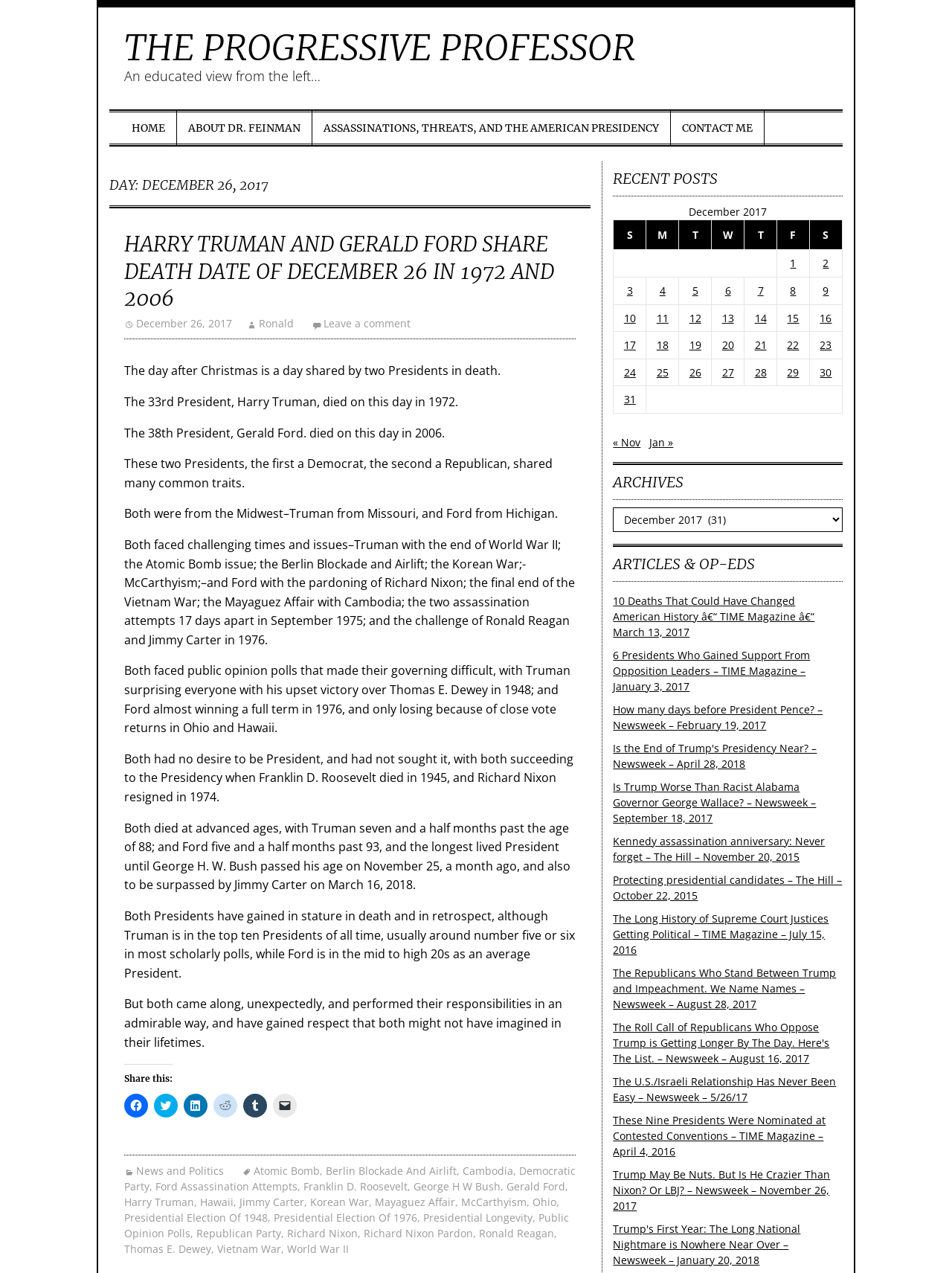What is the date mentioned in the heading? Based on the image, give a response in one word or a short phrase.

December 26, 2017